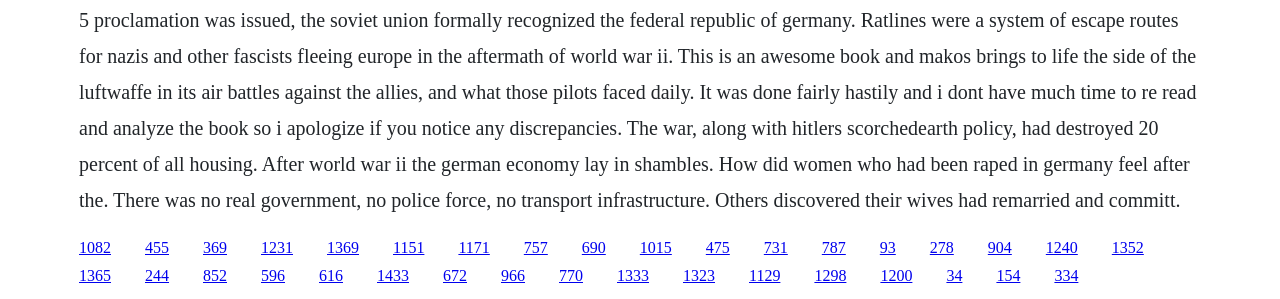Pinpoint the bounding box coordinates of the area that must be clicked to complete this instruction: "access the twentieth link".

[0.817, 0.798, 0.842, 0.855]